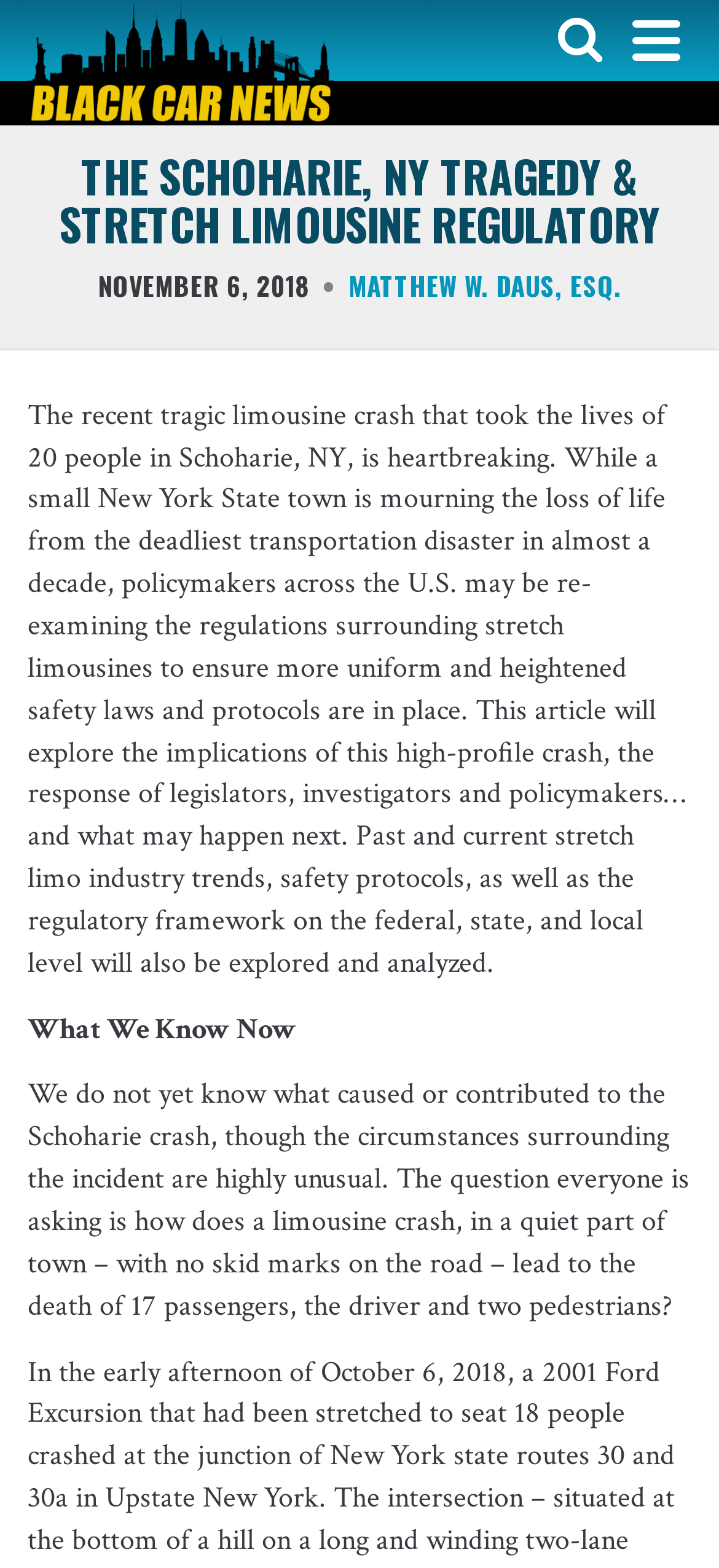Provide a brief response to the question below using one word or phrase:
What is the topic of the article?

Schoharie limousine crash